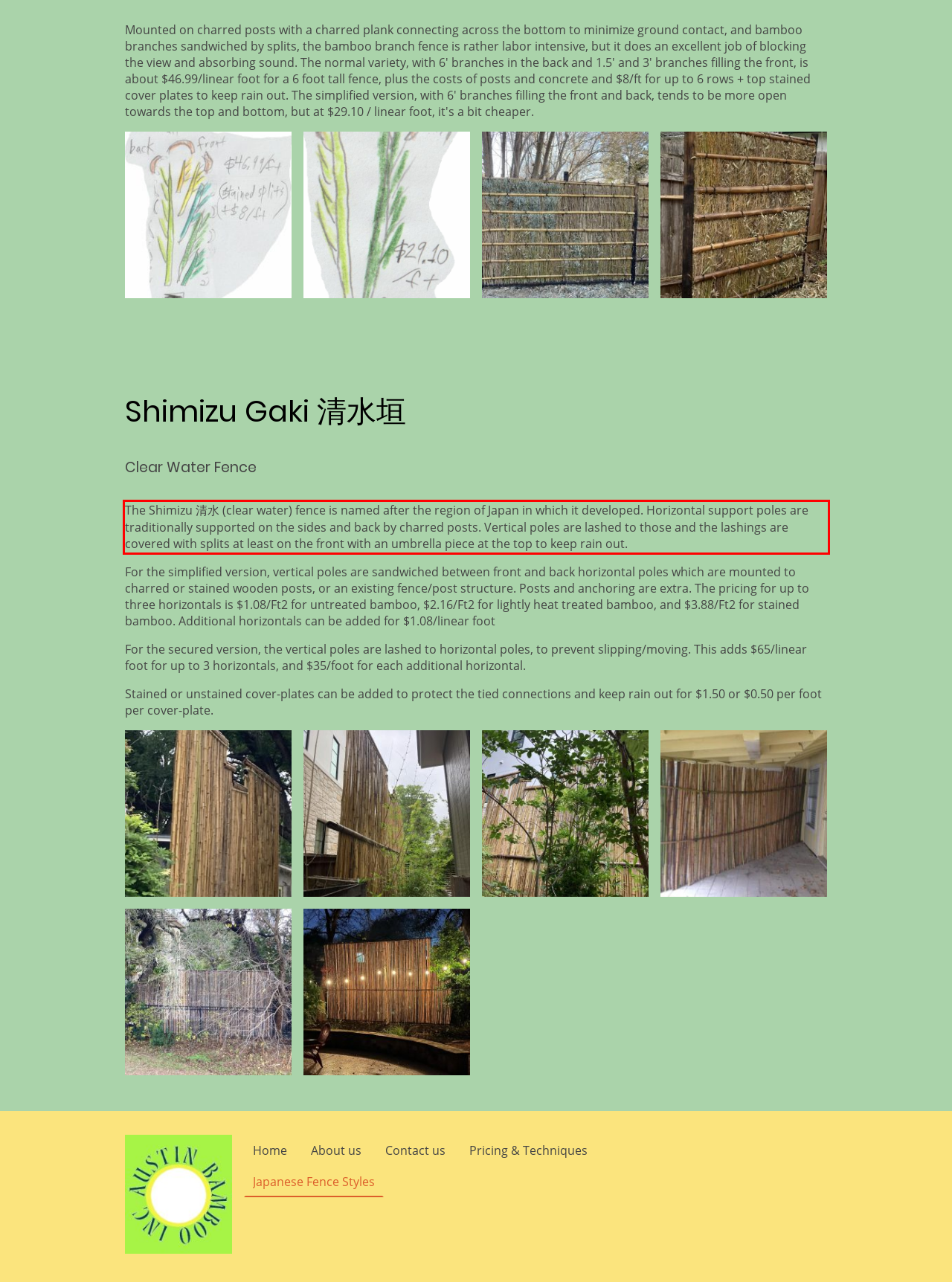Please use OCR to extract the text content from the red bounding box in the provided webpage screenshot.

The Shimizu 清水 (clear water) fence is named after the region of Japan in which it developed. Horizontal support poles are traditionally supported on the sides and back by charred posts. Vertical poles are lashed to those and the lashings are covered with splits at least on the front with an umbrella piece at the top to keep rain out.